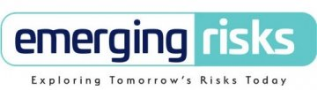Please answer the following question using a single word or phrase: 
What is the purpose of the company?

leader in media addressing challenges